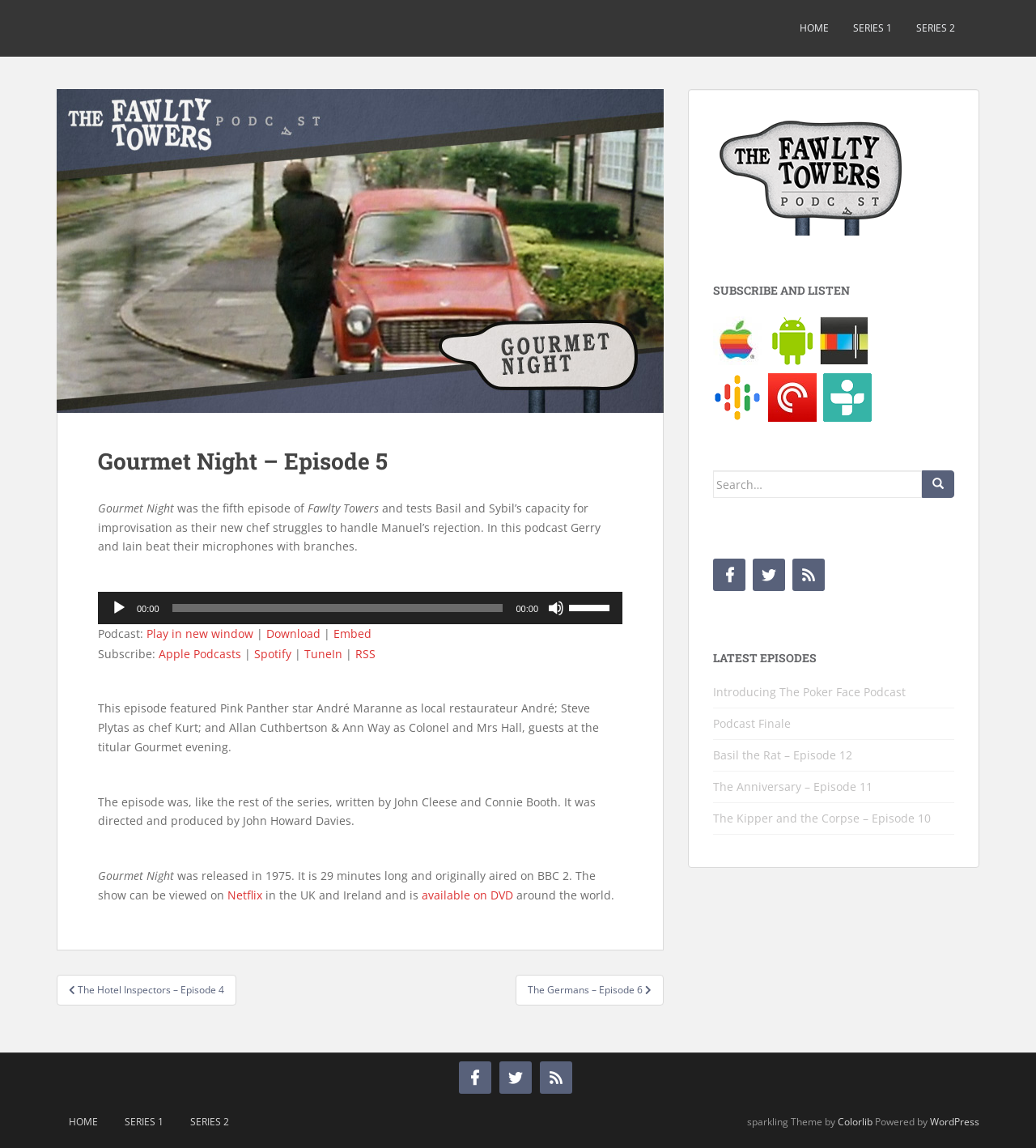Identify the bounding box coordinates of the region that should be clicked to execute the following instruction: "Search for something".

[0.688, 0.41, 0.89, 0.434]